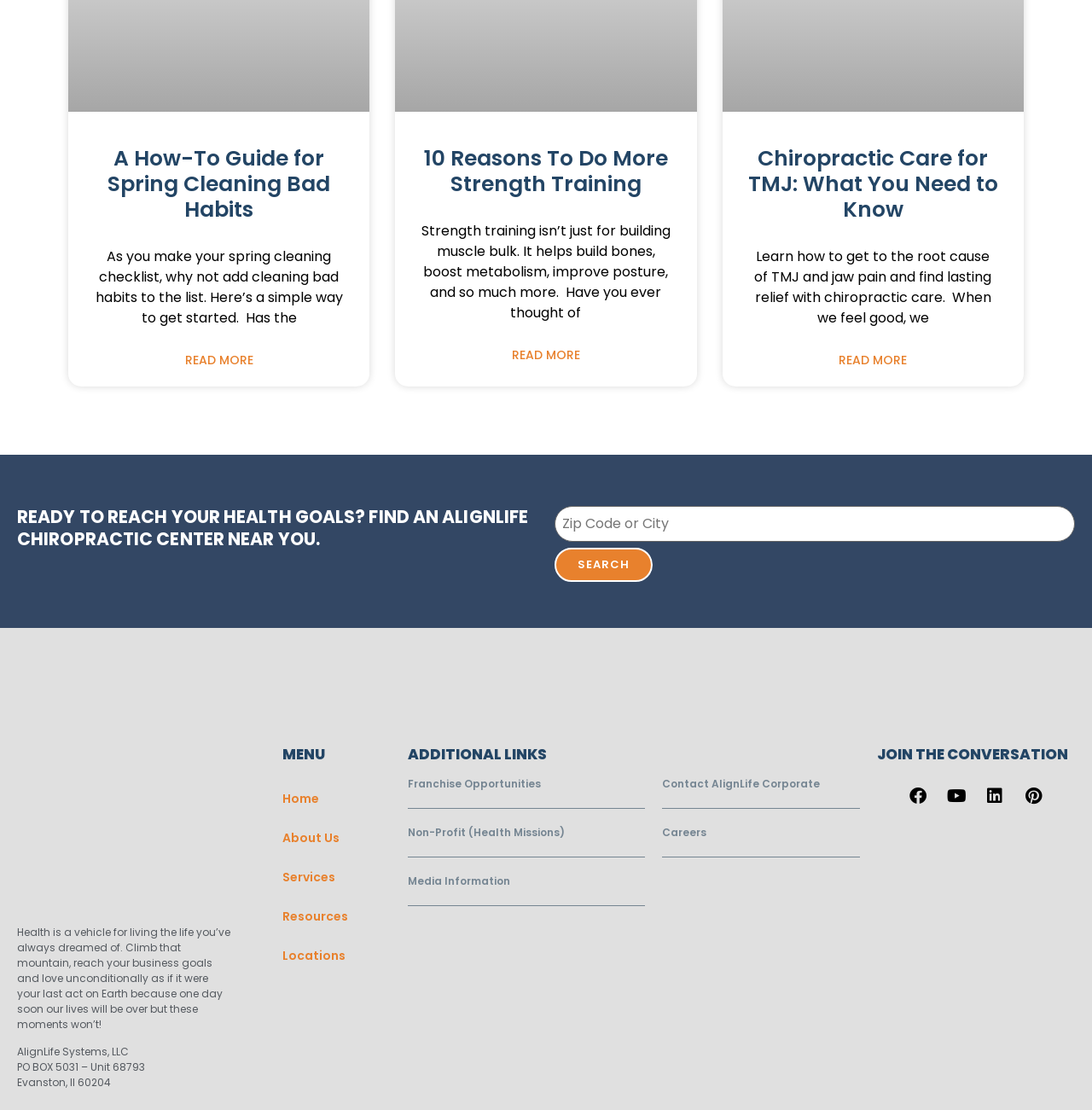Please answer the following question using a single word or phrase: What is the name of the company behind the webpage?

AlignLife Systems, LLC